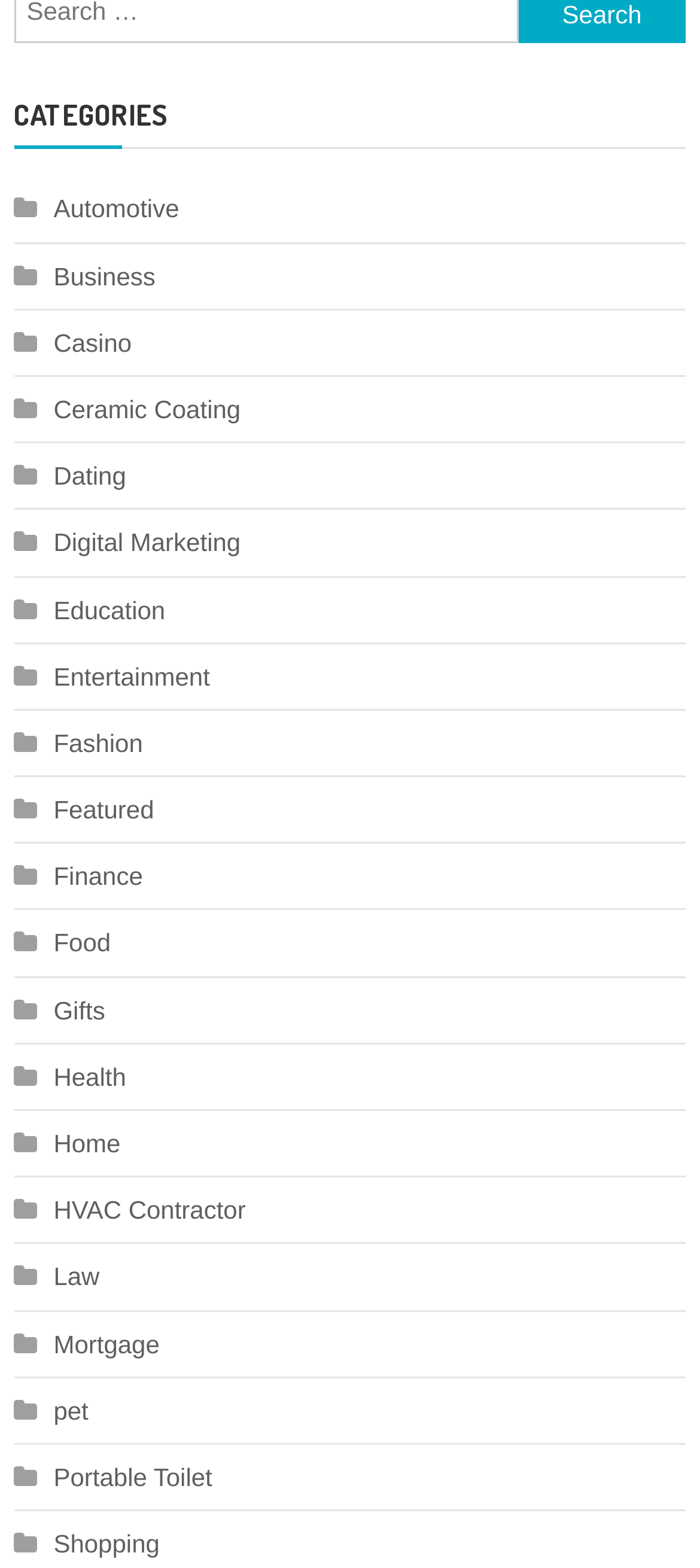Please specify the bounding box coordinates of the area that should be clicked to accomplish the following instruction: "Explore Education". The coordinates should consist of four float numbers between 0 and 1, i.e., [left, top, right, bottom].

[0.02, 0.374, 0.236, 0.404]